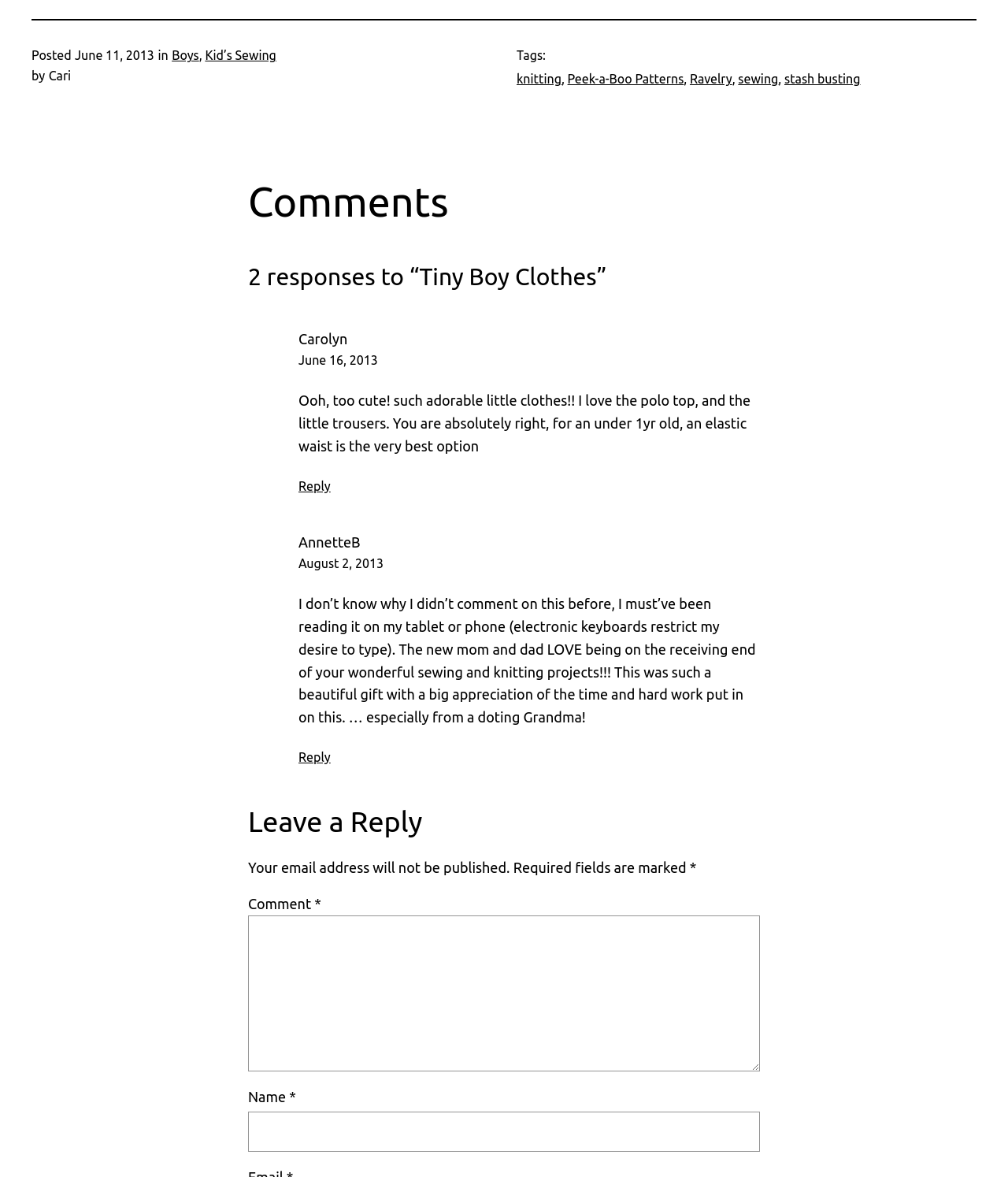Find the bounding box of the UI element described as follows: "Carolyn".

[0.296, 0.281, 0.345, 0.294]